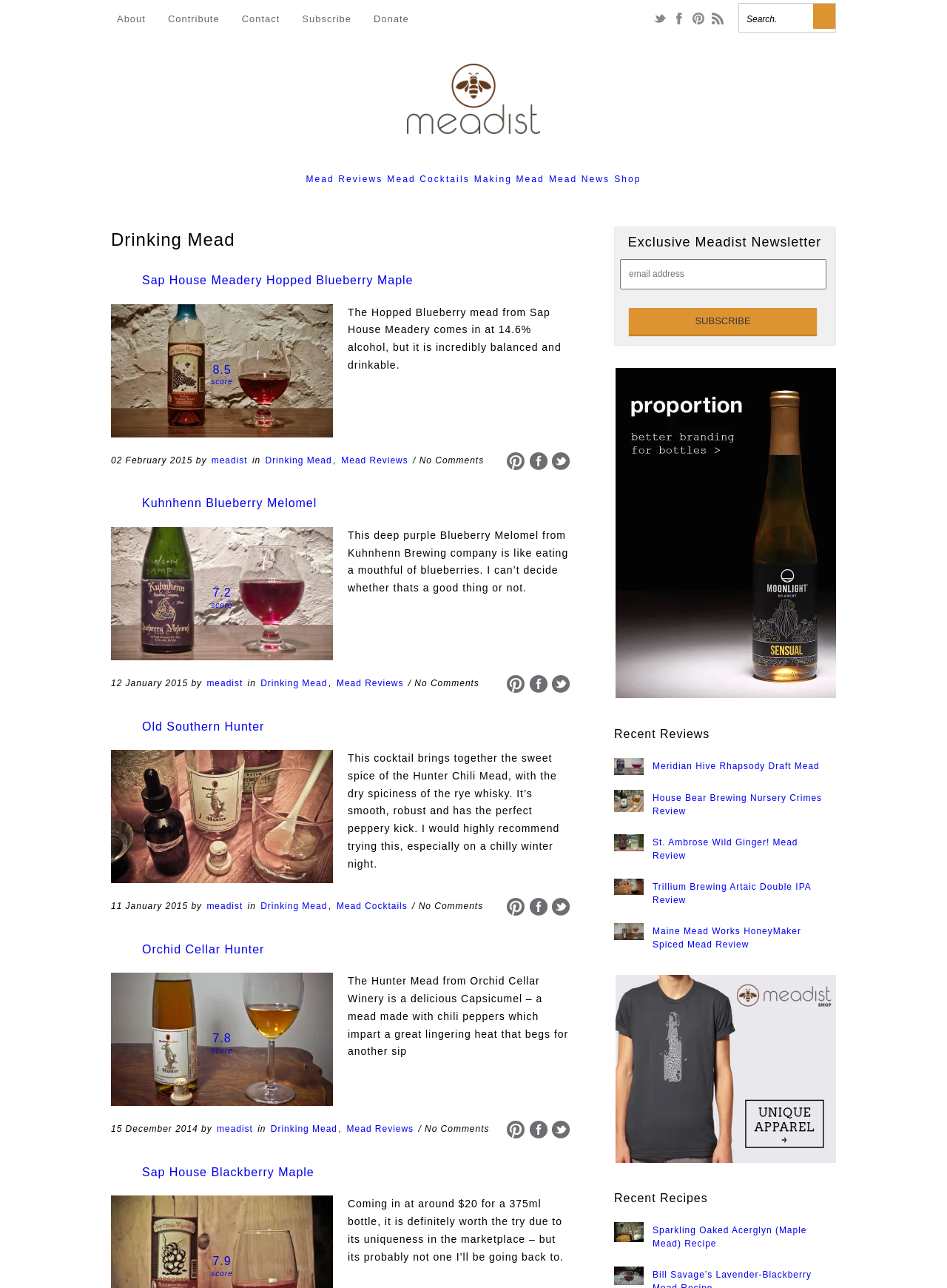Return the bounding box coordinates of the UI element that corresponds to this description: "alt="Proportion Design and branding"". The coordinates must be given as four float numbers in the range of 0 and 1, [left, top, right, bottom].

[0.648, 0.534, 0.886, 0.545]